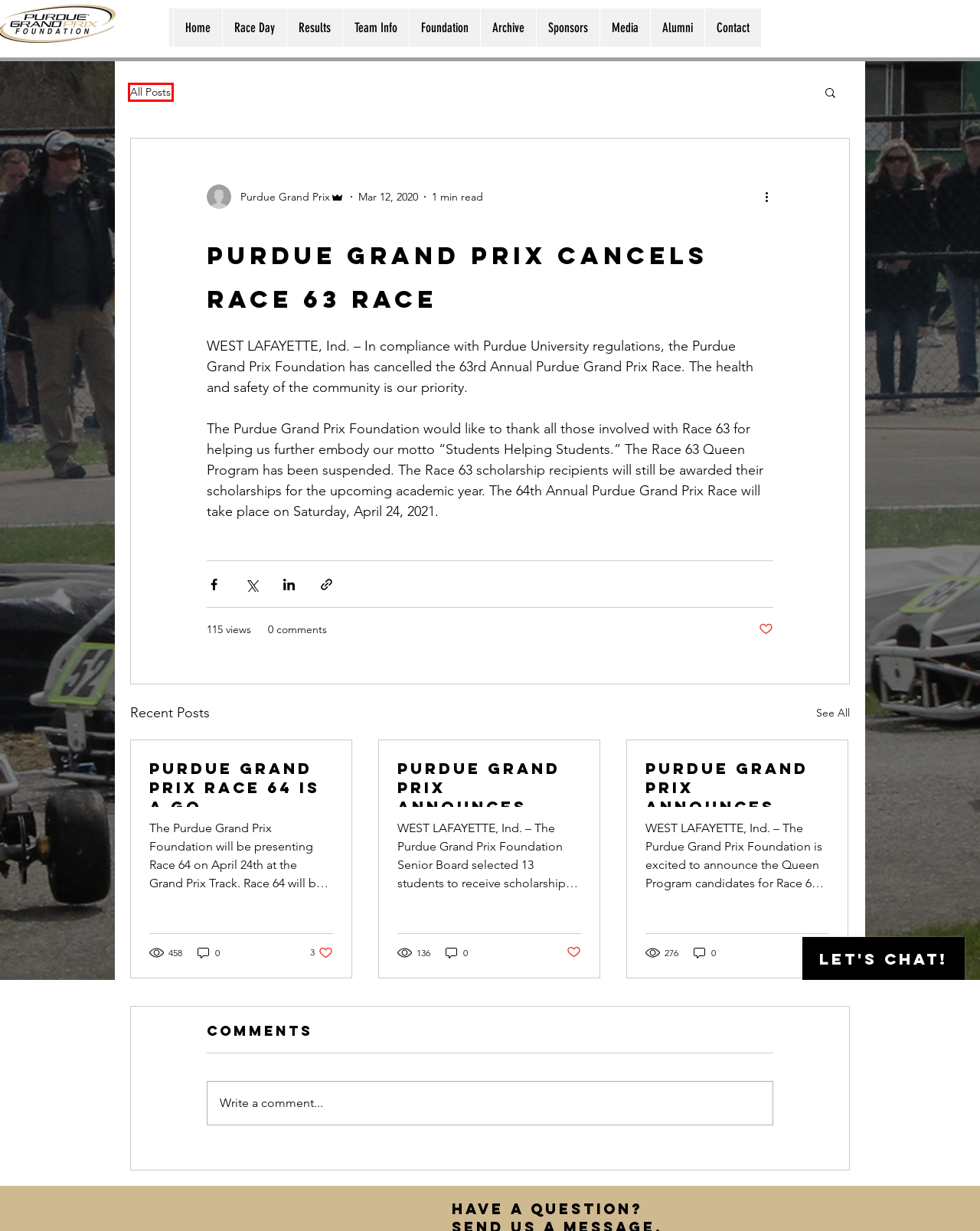Review the screenshot of a webpage which includes a red bounding box around an element. Select the description that best fits the new webpage once the element in the bounding box is clicked. Here are the candidates:
A. Purdue Grand Prix Foundation
B. Purdue Grand Prix announces Race 63 Scholarship Recipients
C. Purdue Grand Prix Race 64 is a GO
D. Alumni  | Purdue Grand Prix
E. Media | Purdue Grand Prix
F. Purdue Grand Prix announces Queen Program candidates
G. Newsroom | Purdue Grand Prix Foundation
H. Partners | Purdue Grand Prix Foundation

G